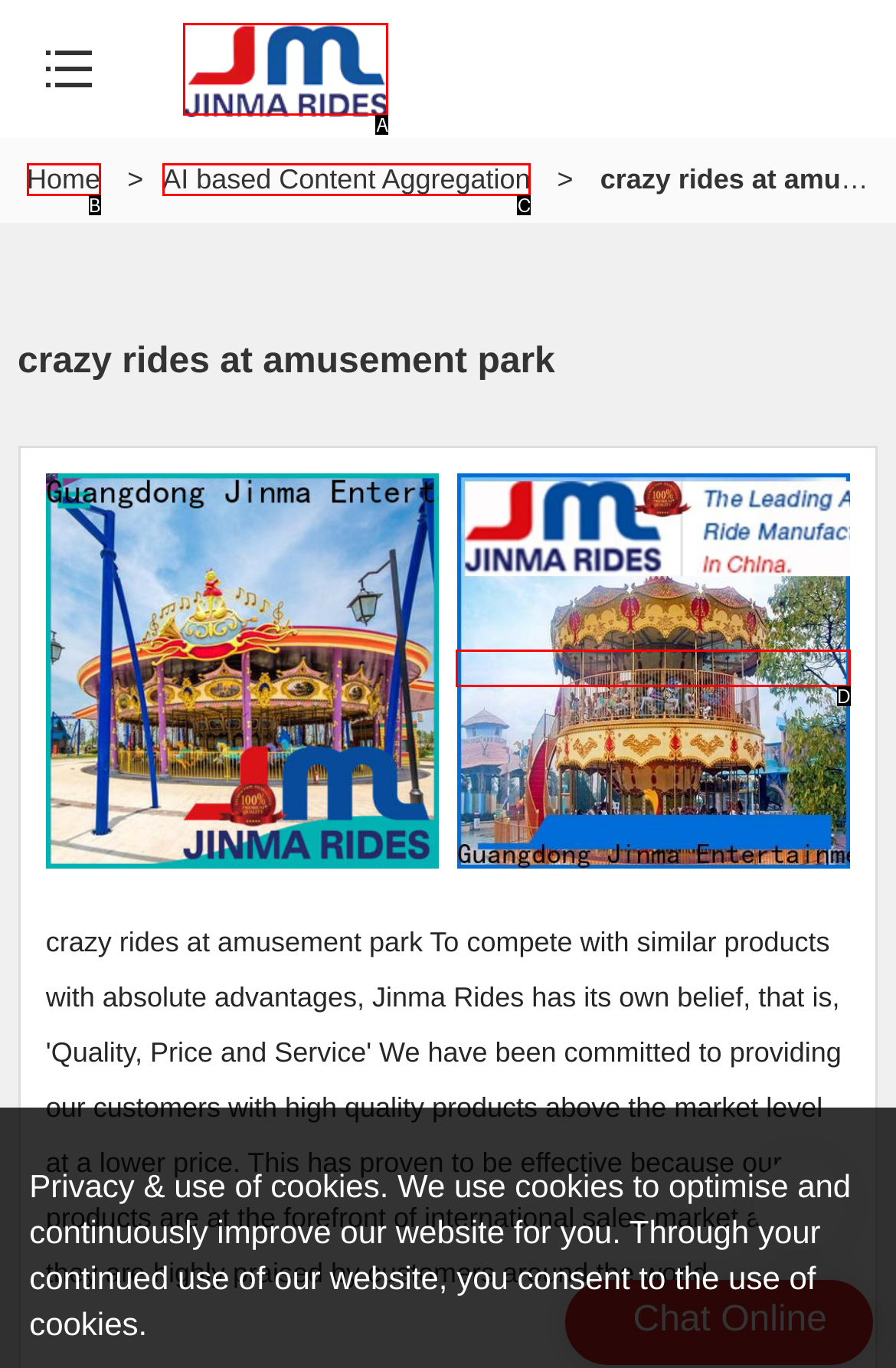Match the HTML element to the description: AI based Content Aggregation. Answer with the letter of the correct option from the provided choices.

C